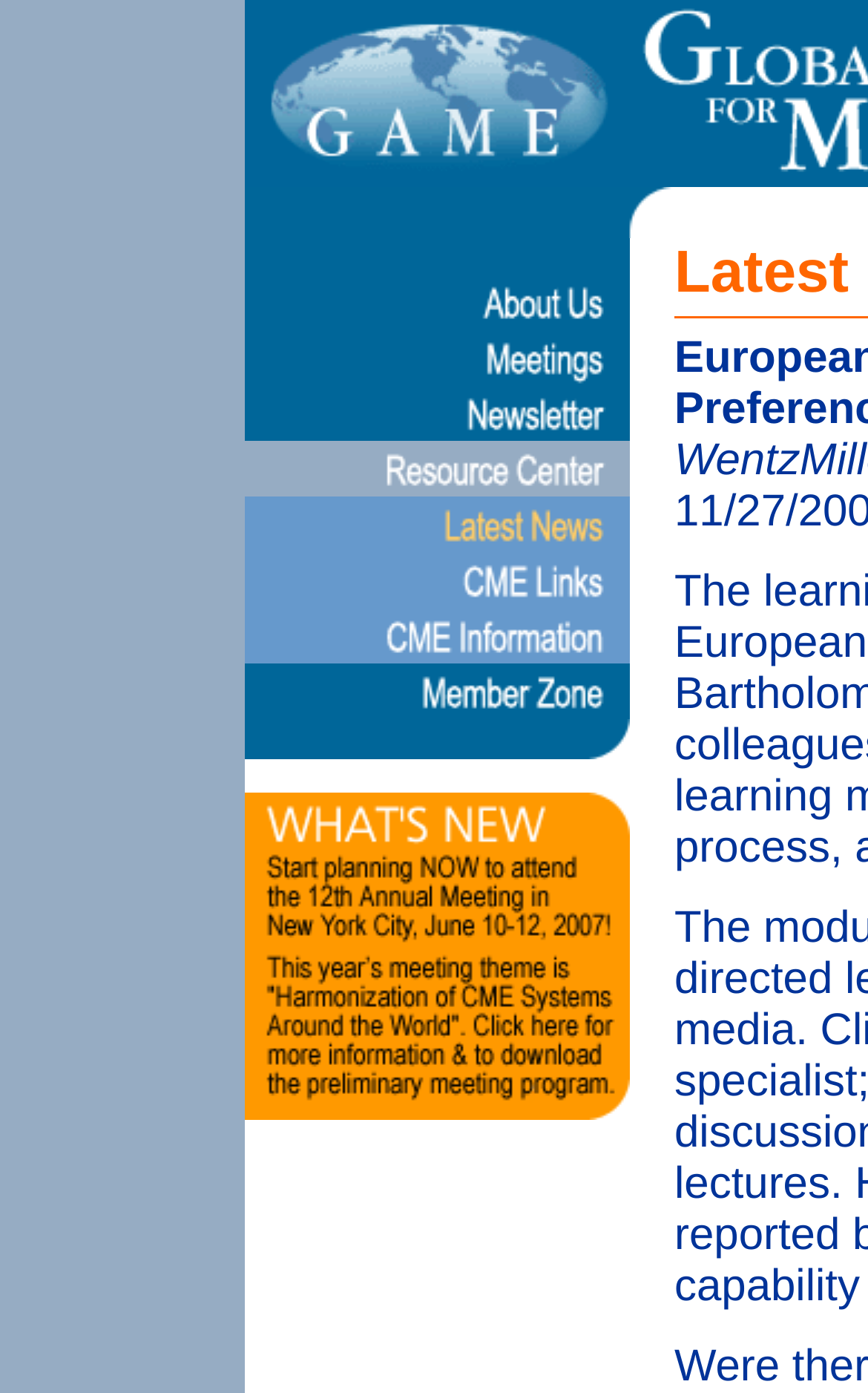Are the links evenly spaced? Analyze the screenshot and reply with just one word or a short phrase.

Yes